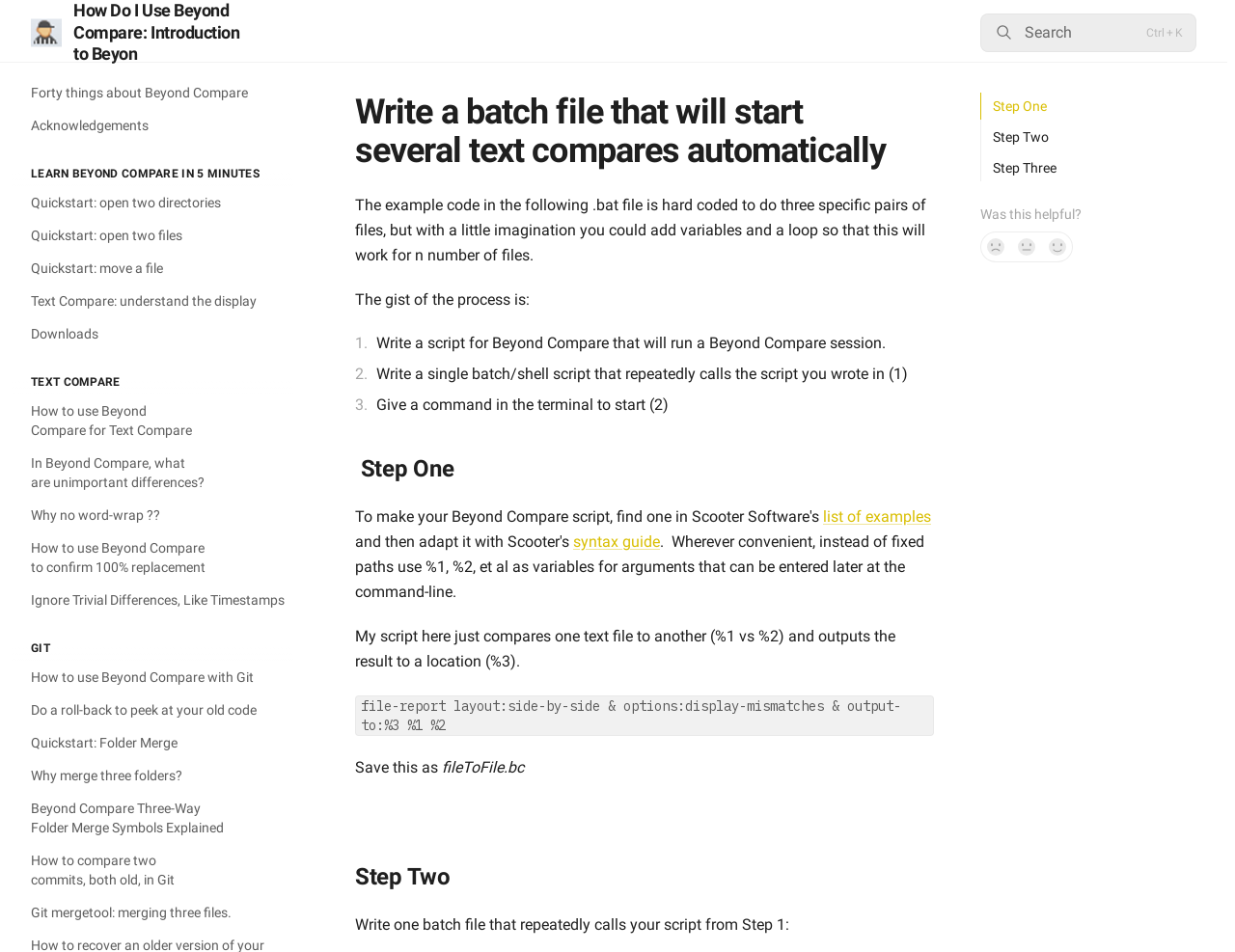Identify the coordinates of the bounding box for the element that must be clicked to accomplish the instruction: "Start 'Quickstart: open two directories'".

[0.009, 0.197, 0.238, 0.229]